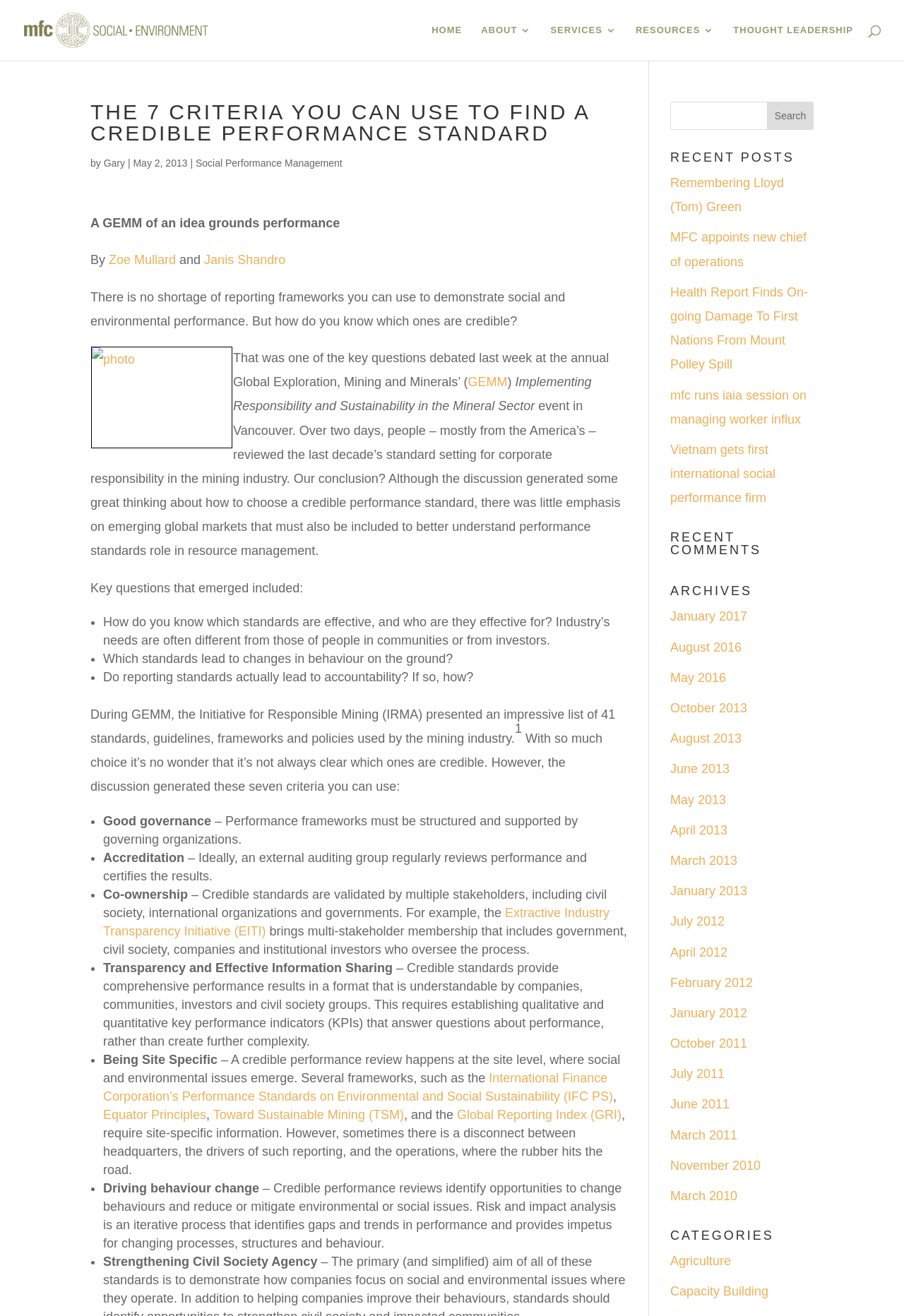Locate the bounding box of the UI element described by: "Remembering Lloyd (Tom) Green" in the given webpage screenshot.

[0.741, 0.134, 0.867, 0.163]